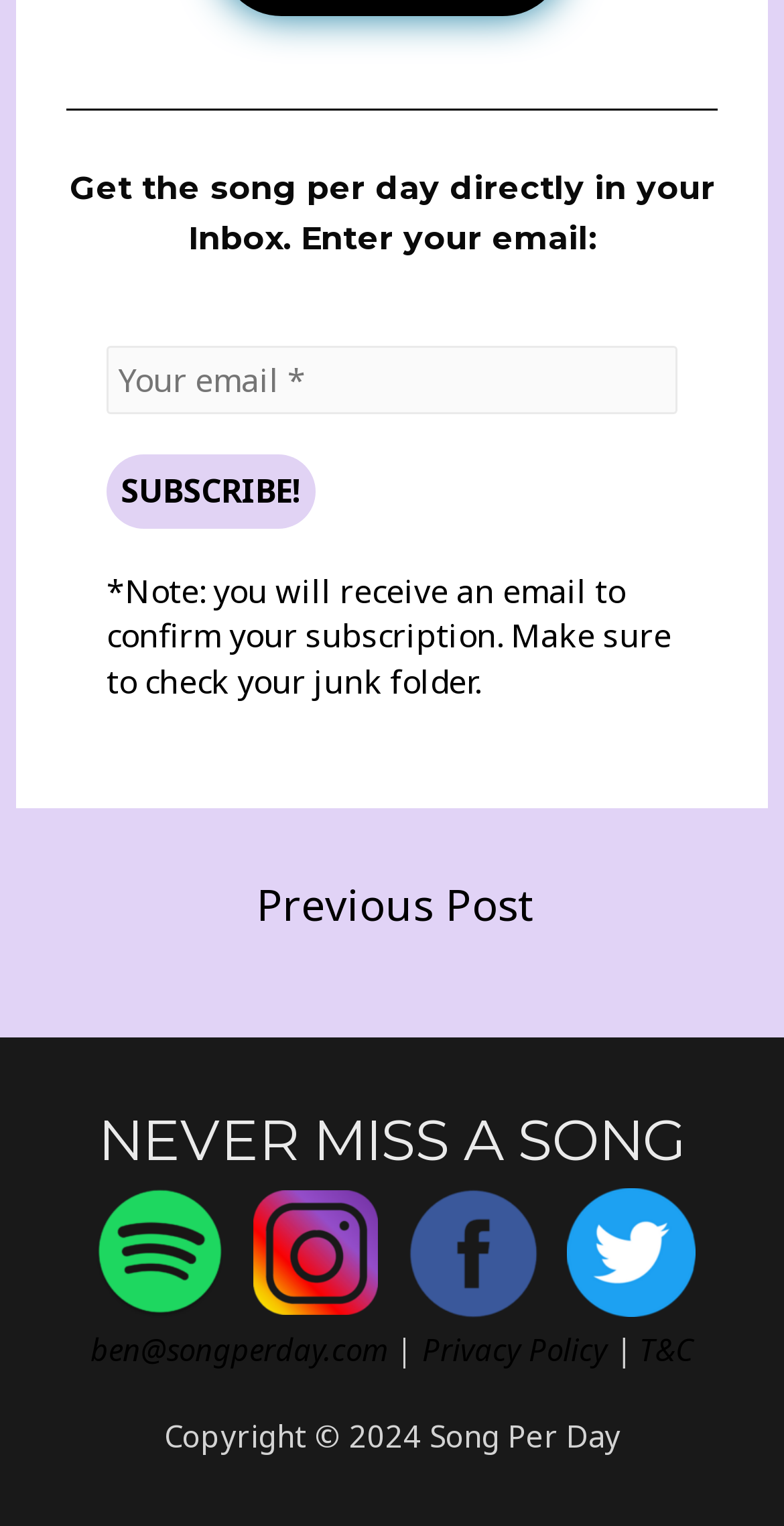Using a single word or phrase, answer the following question: 
What social media platforms are linked on the webpage?

Spotify, Instagram, Facebook, Twitter